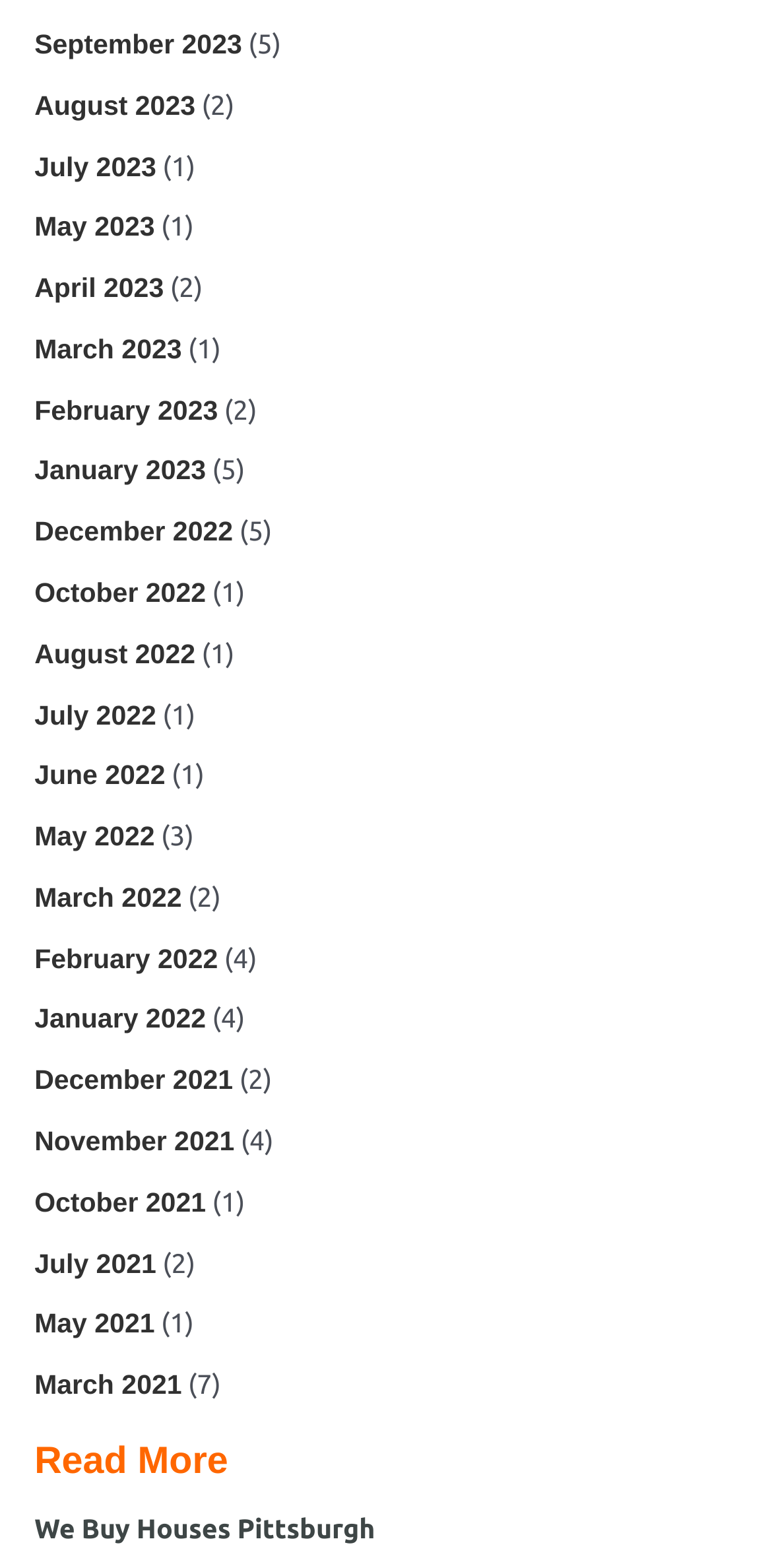Identify the bounding box coordinates for the UI element described as: "February 2023".

[0.045, 0.252, 0.282, 0.271]